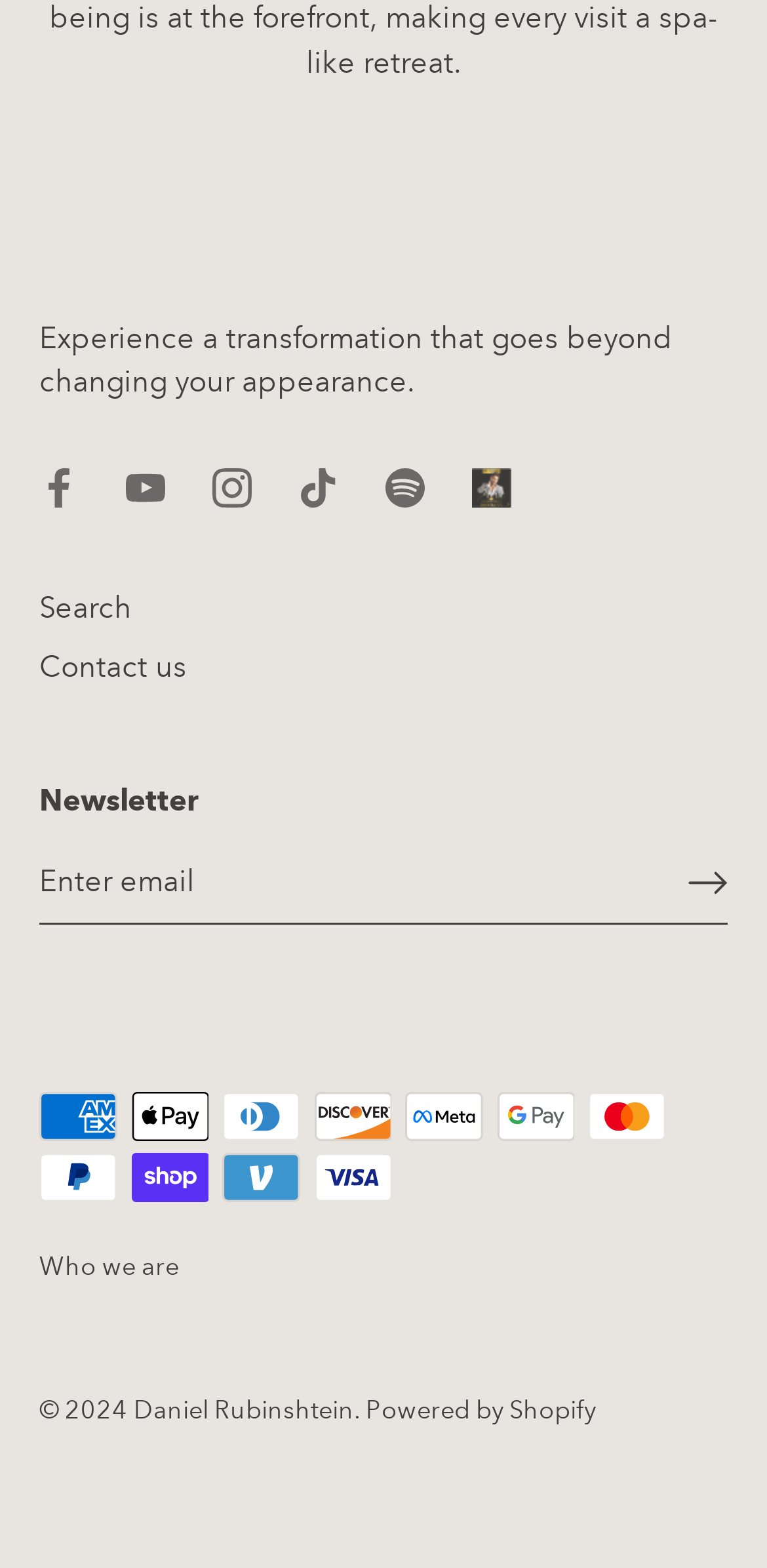Please find the bounding box coordinates of the element's region to be clicked to carry out this instruction: "Contact us".

[0.051, 0.414, 0.244, 0.437]